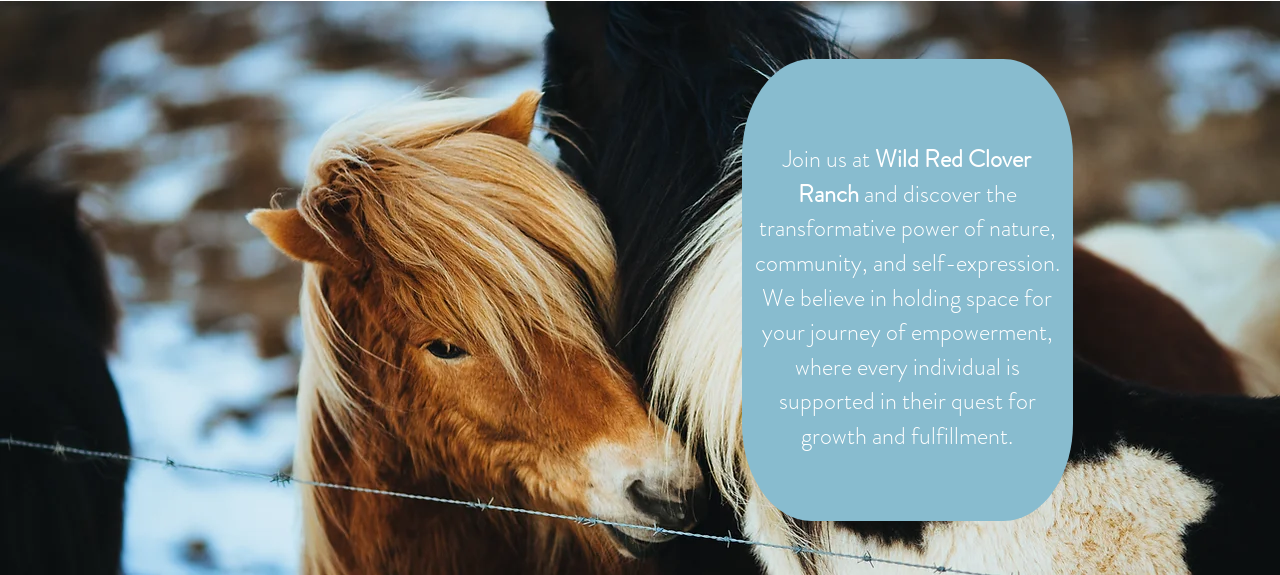What is the color of the horse in the foreground?
Respond to the question with a single word or phrase according to the image.

Light brown